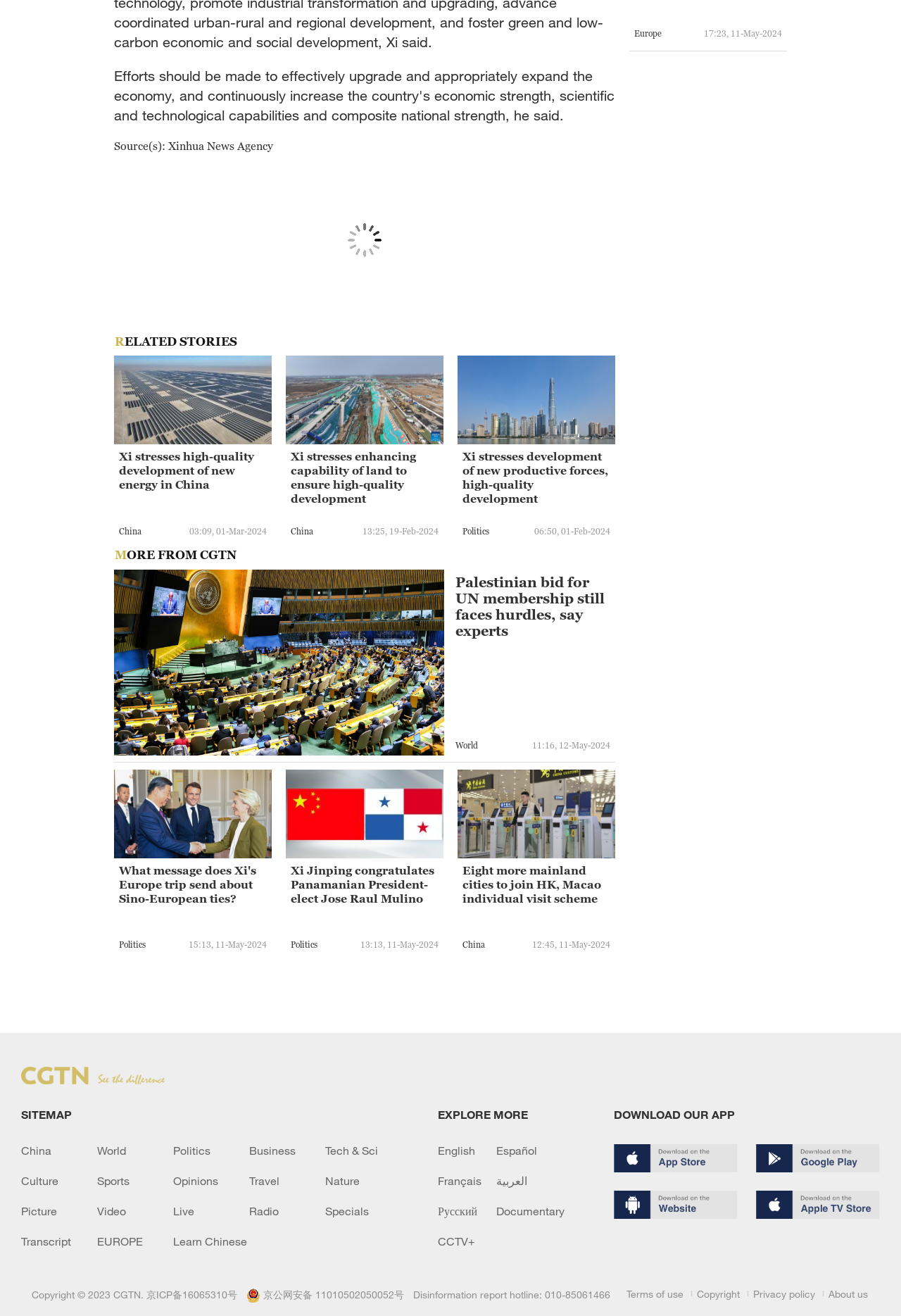Please find and report the bounding box coordinates of the element to click in order to perform the following action: "Check the price". The coordinates should be expressed as four float numbers between 0 and 1, in the format [left, top, right, bottom].

None